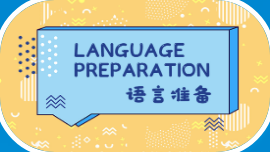What color is the text?
Using the details shown in the screenshot, provide a comprehensive answer to the question.

The caption states that the text is 'prominently displayed in a bold blue font', indicating that the text is blue in color.